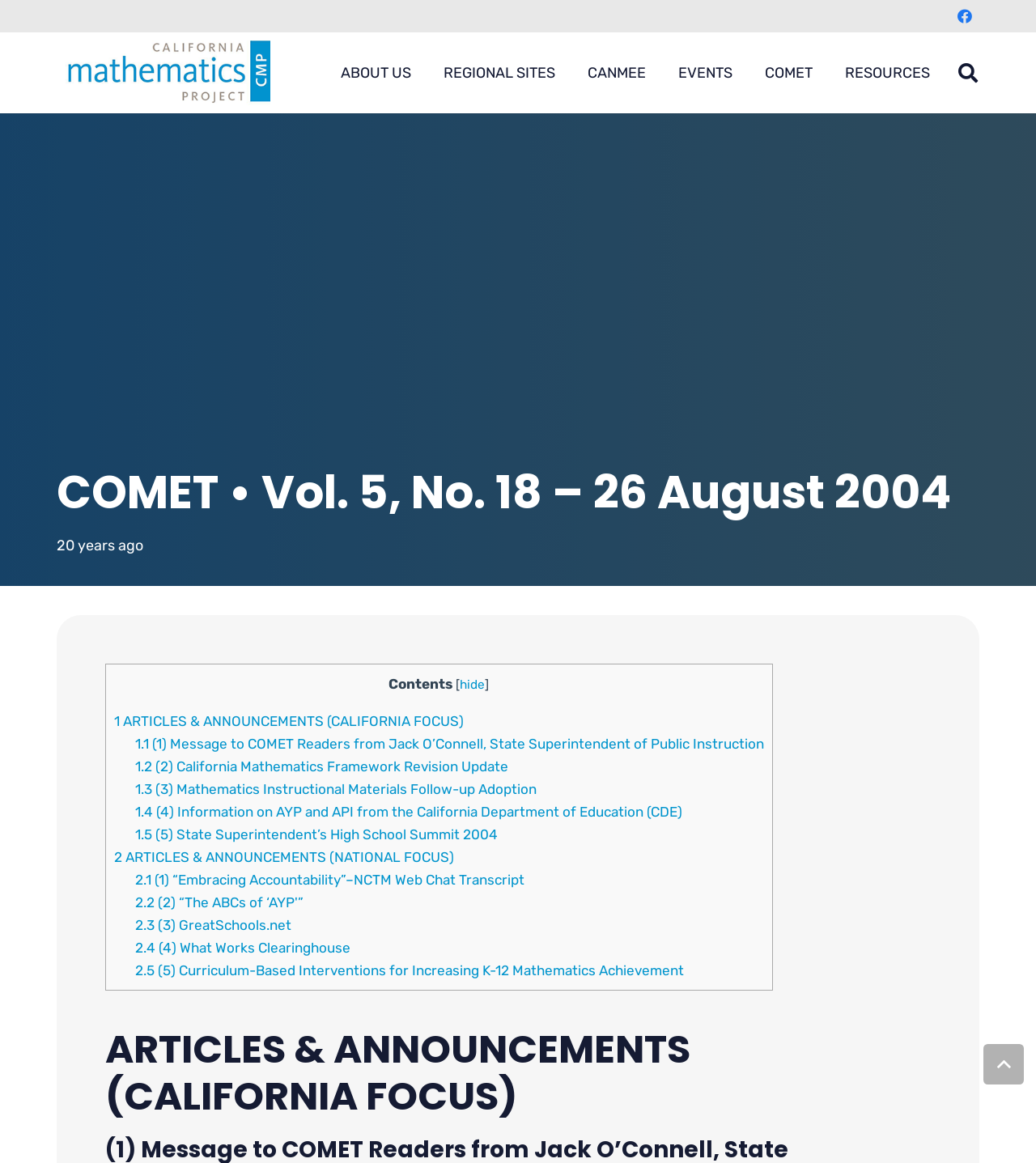Given the element description REGIONAL SITES, identify the bounding box coordinates for the UI element on the webpage screenshot. The format should be (top-left x, top-left y, bottom-right x, bottom-right y), with values between 0 and 1.

[0.413, 0.028, 0.552, 0.097]